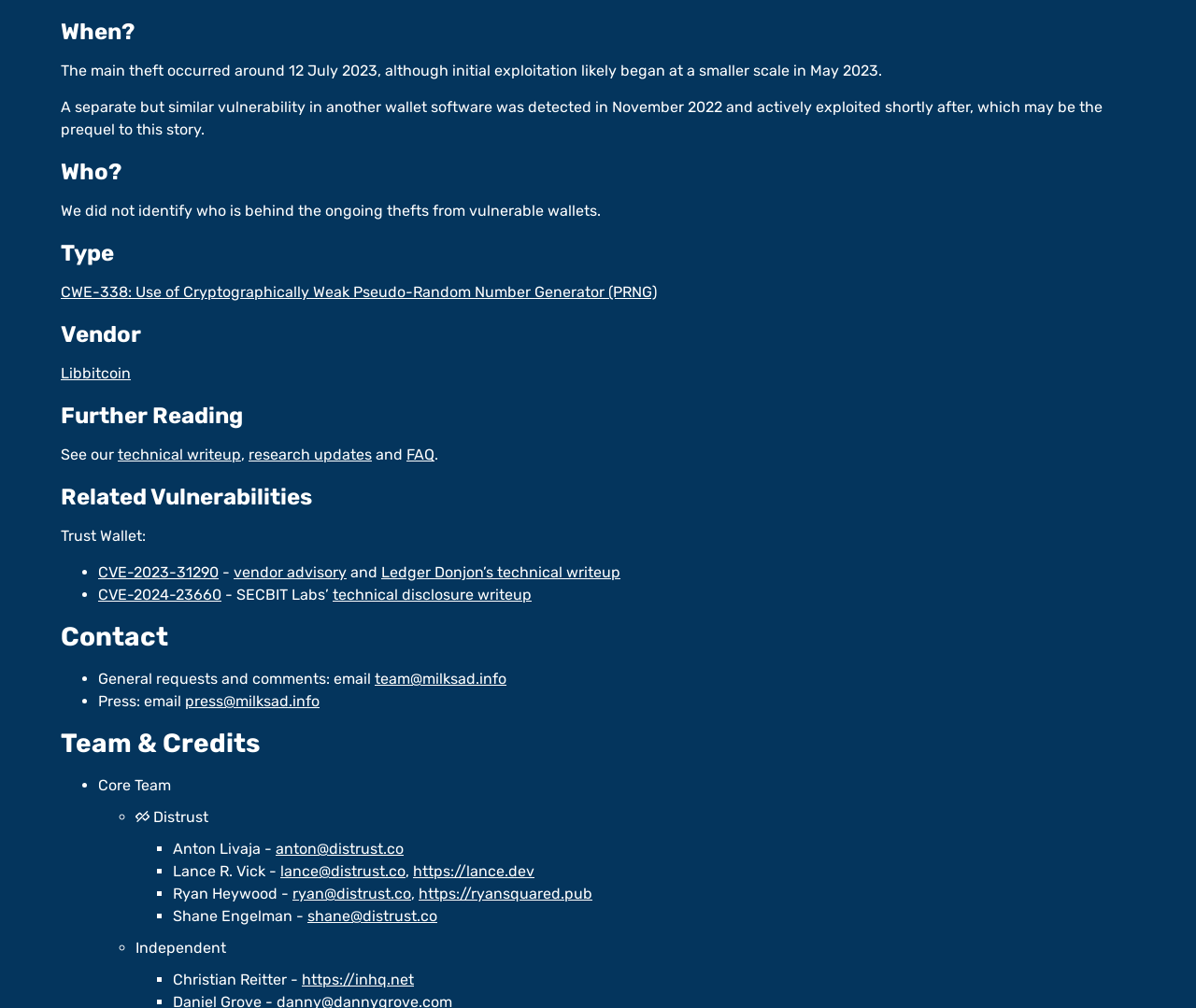Find the bounding box coordinates for the element that must be clicked to complete the instruction: "Visit 'Libbitcoin'". The coordinates should be four float numbers between 0 and 1, indicated as [left, top, right, bottom].

[0.051, 0.361, 0.109, 0.379]